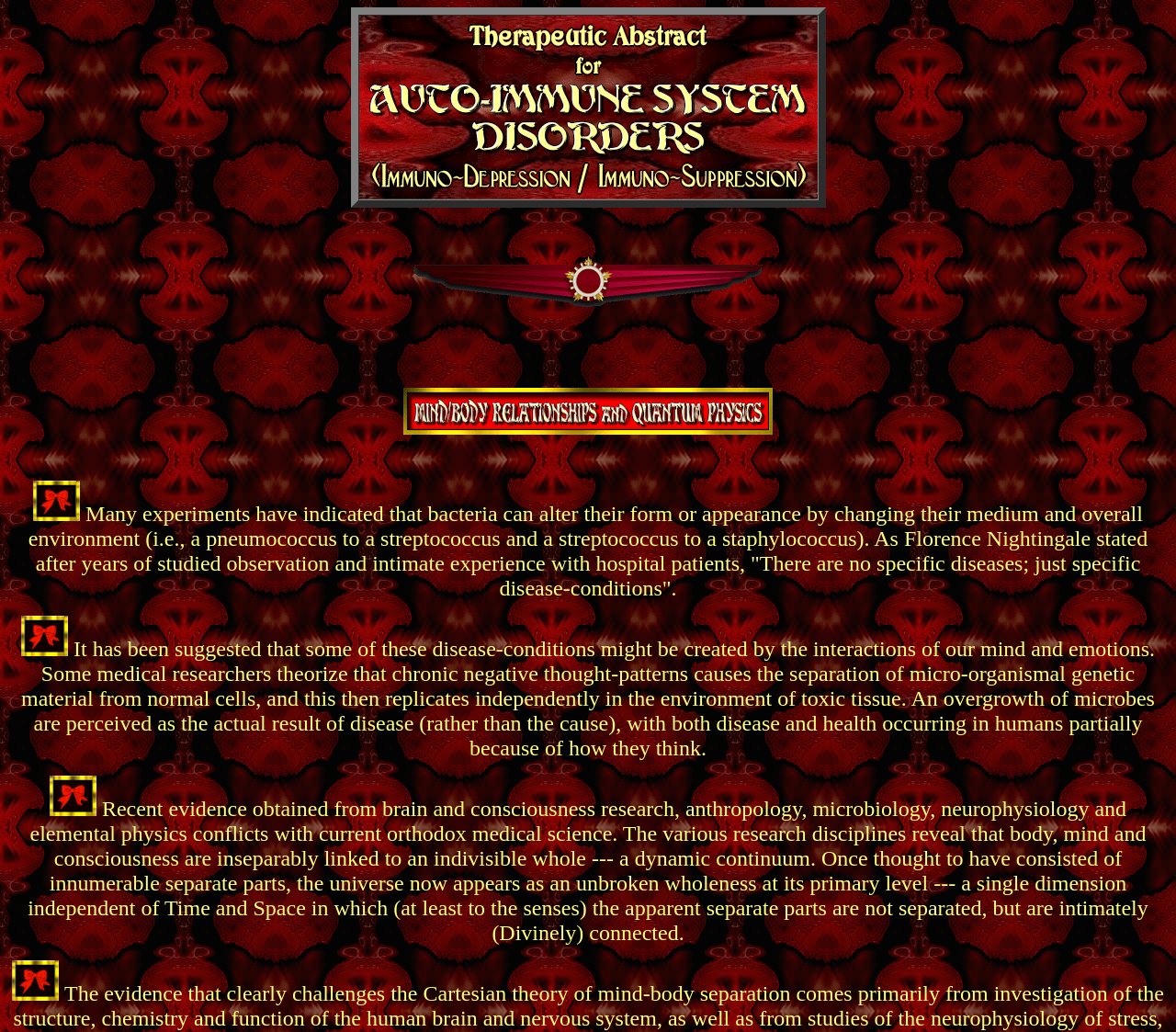Convey a detailed summary of the webpage, mentioning all key elements.

The webpage is about the Auto Immune System, specifically on page 3. At the top, there is a layout table that spans about two-thirds of the page width, containing a single row with a cell that holds an image. 

Below the table, there is a small, empty space, followed by a single, non-descriptive character. To the left of this character, there are four images, stacked vertically, with the top one being the largest and the bottom one being the smallest. 

To the right of the character, there are three blocks of text. The first block discusses how bacteria can change their form or appearance based on their environment, and how Florence Nightingale believed that there are no specific diseases, only specific disease-conditions. 

Below this text, there is an image, followed by another block of text that explores the idea that some disease-conditions might be created by the interactions of our mind and emotions. 

Further down, there is another image, followed by a third block of text that discusses how recent research in various fields conflicts with current medical science, and how the body, mind, and consciousness are inseparably linked. 

At the very bottom of the page, there is a small image. Overall, the webpage has a simple layout, with a focus on presenting text and images in a clear and readable manner.